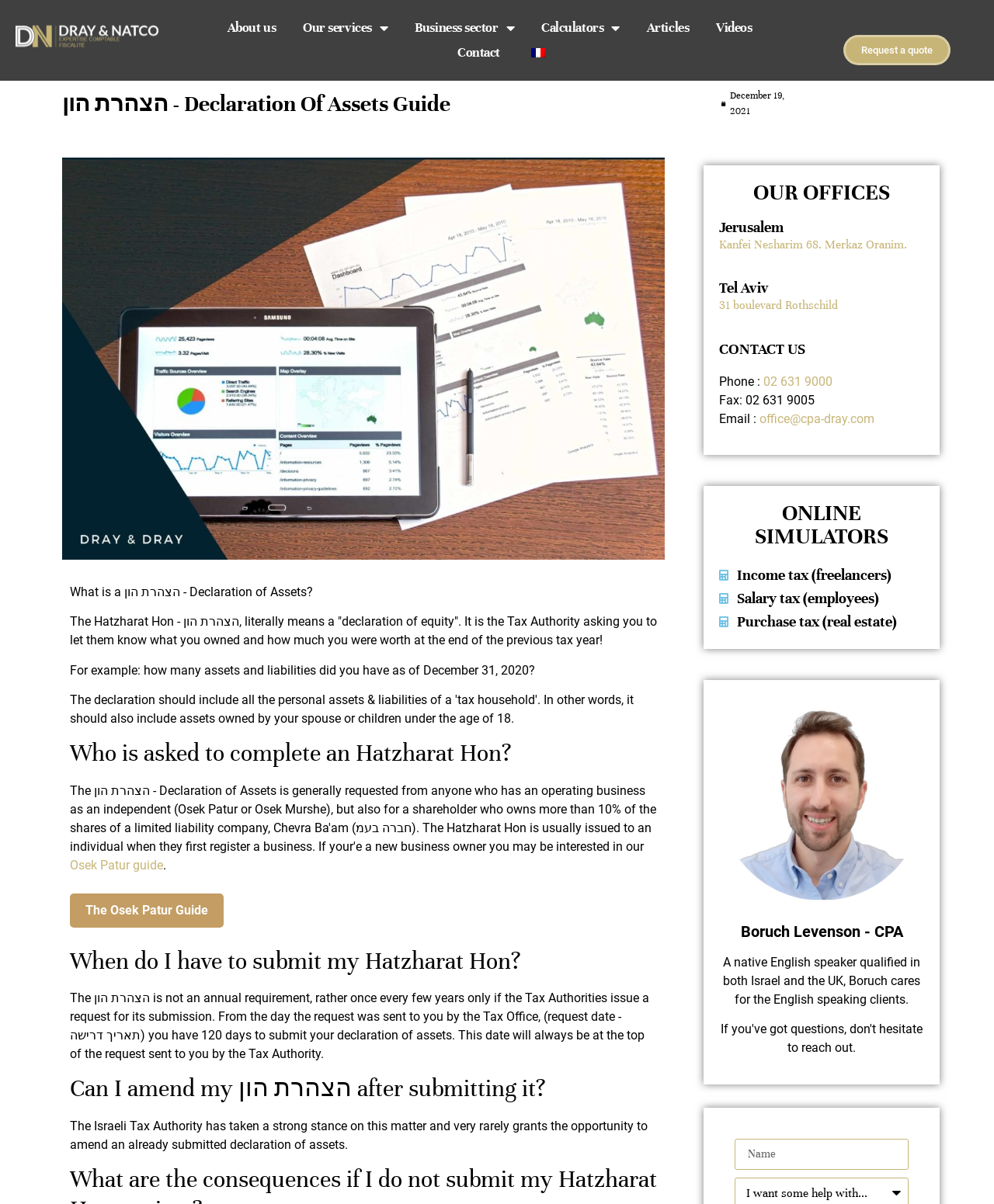Identify the bounding box coordinates for the UI element described by the following text: "parent_node: Name name="form_fields[name]" placeholder="Name"". Provide the coordinates as four float numbers between 0 and 1, in the format [left, top, right, bottom].

[0.739, 0.946, 0.914, 0.971]